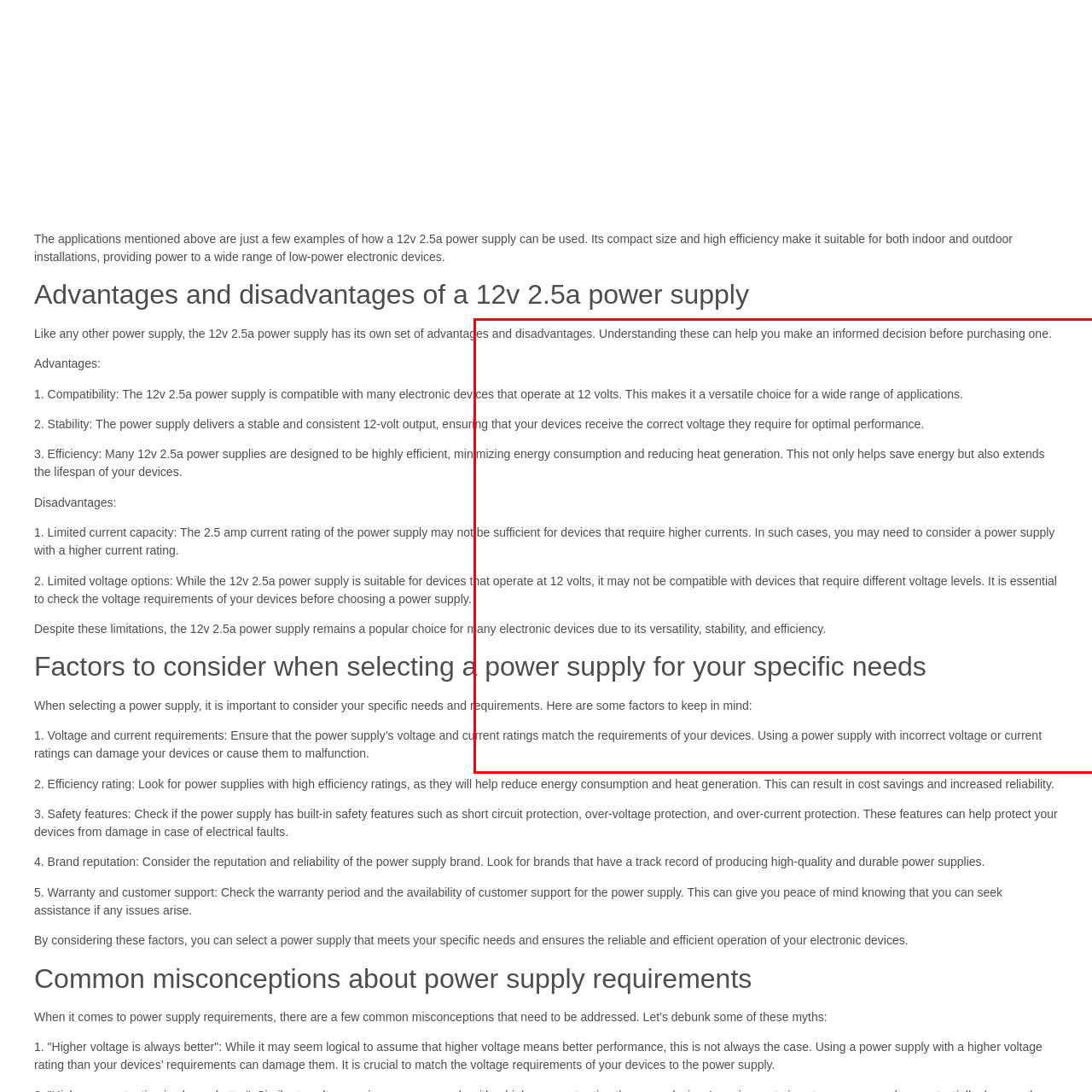Direct your attention to the image enclosed by the red boundary, What is the primary benefit of high efficiency in power supplies? 
Answer concisely using a single word or phrase.

Minimizes heat generation